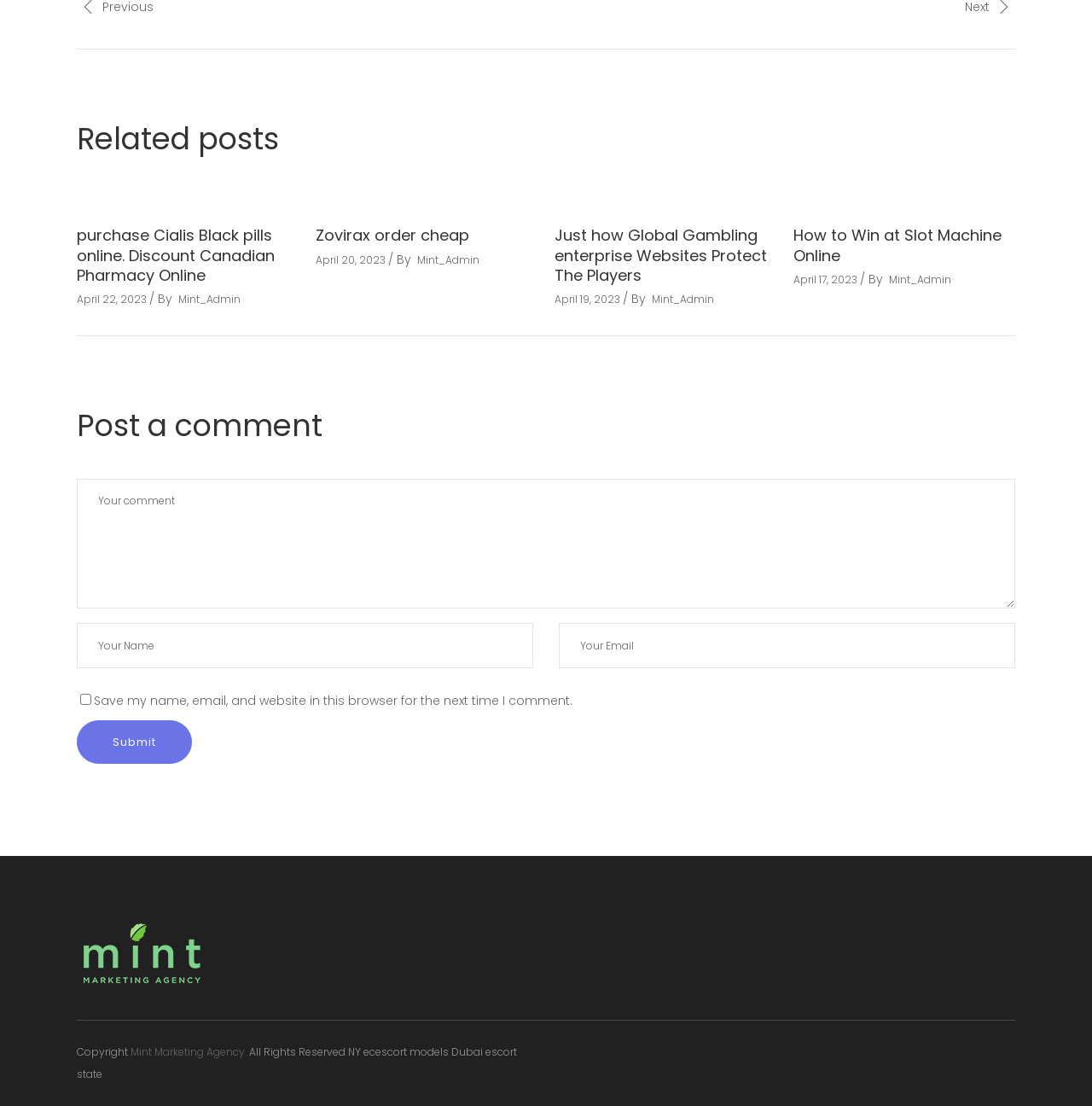Using the description "Mint_Admin", predict the bounding box of the relevant HTML element.

[0.814, 0.246, 0.871, 0.259]